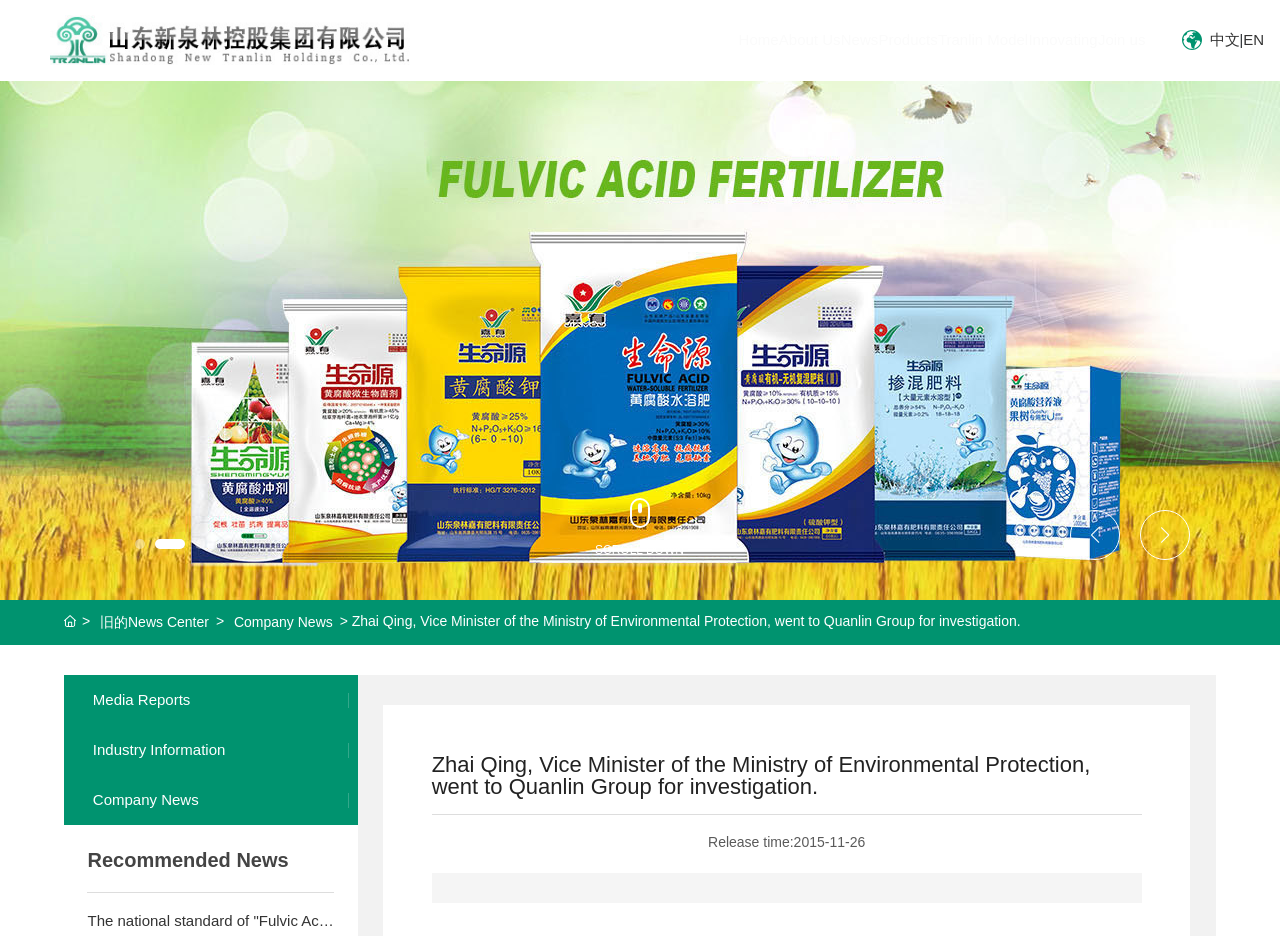Please identify the bounding box coordinates of where to click in order to follow the instruction: "Switch to English language".

[0.971, 0.0, 0.988, 0.085]